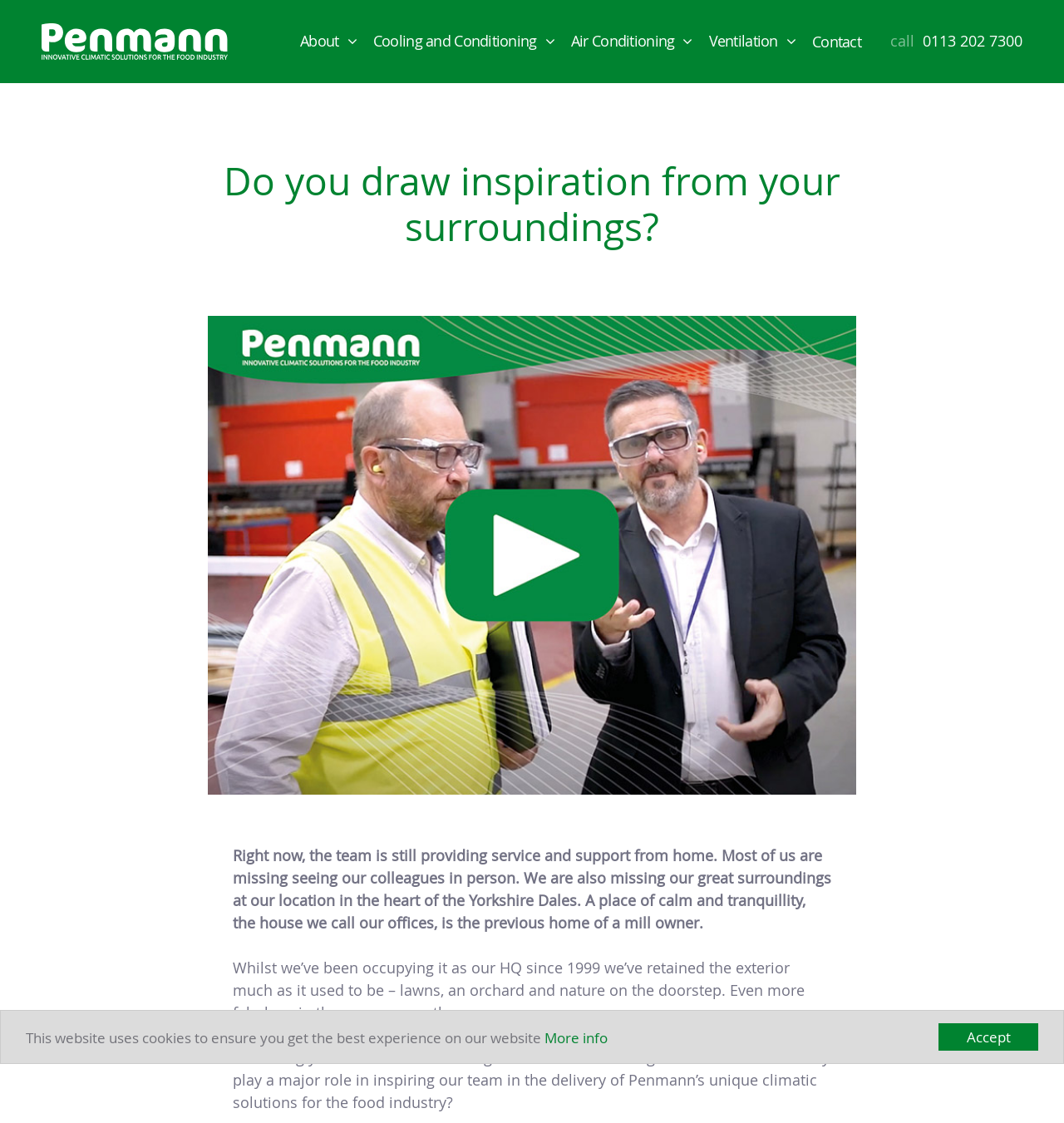Find and generate the main title of the webpage.

Do you draw inspiration from your surroundings?